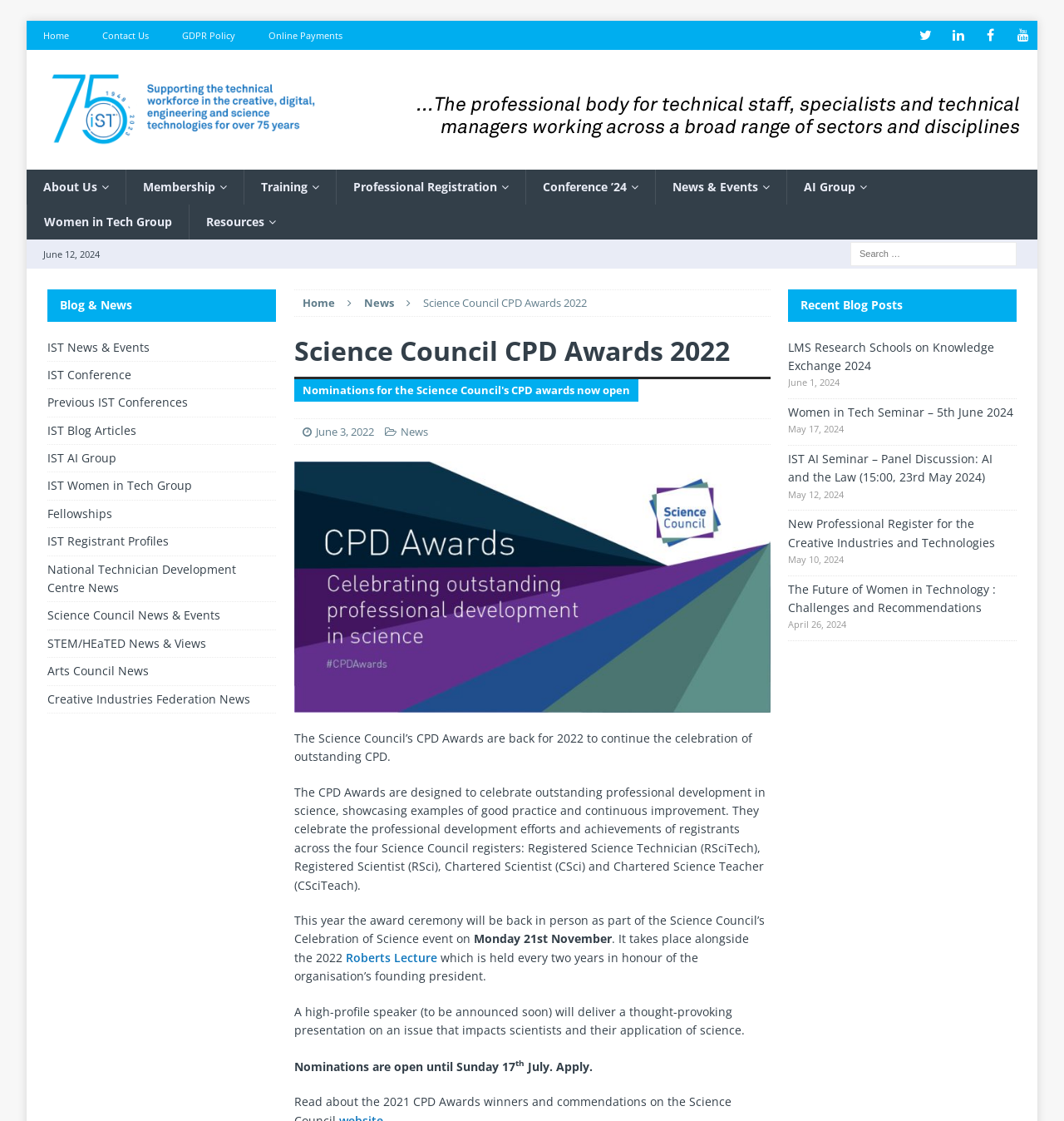Find and indicate the bounding box coordinates of the region you should select to follow the given instruction: "Read the 'Science Council CPD Awards 2022' news".

[0.277, 0.298, 0.724, 0.336]